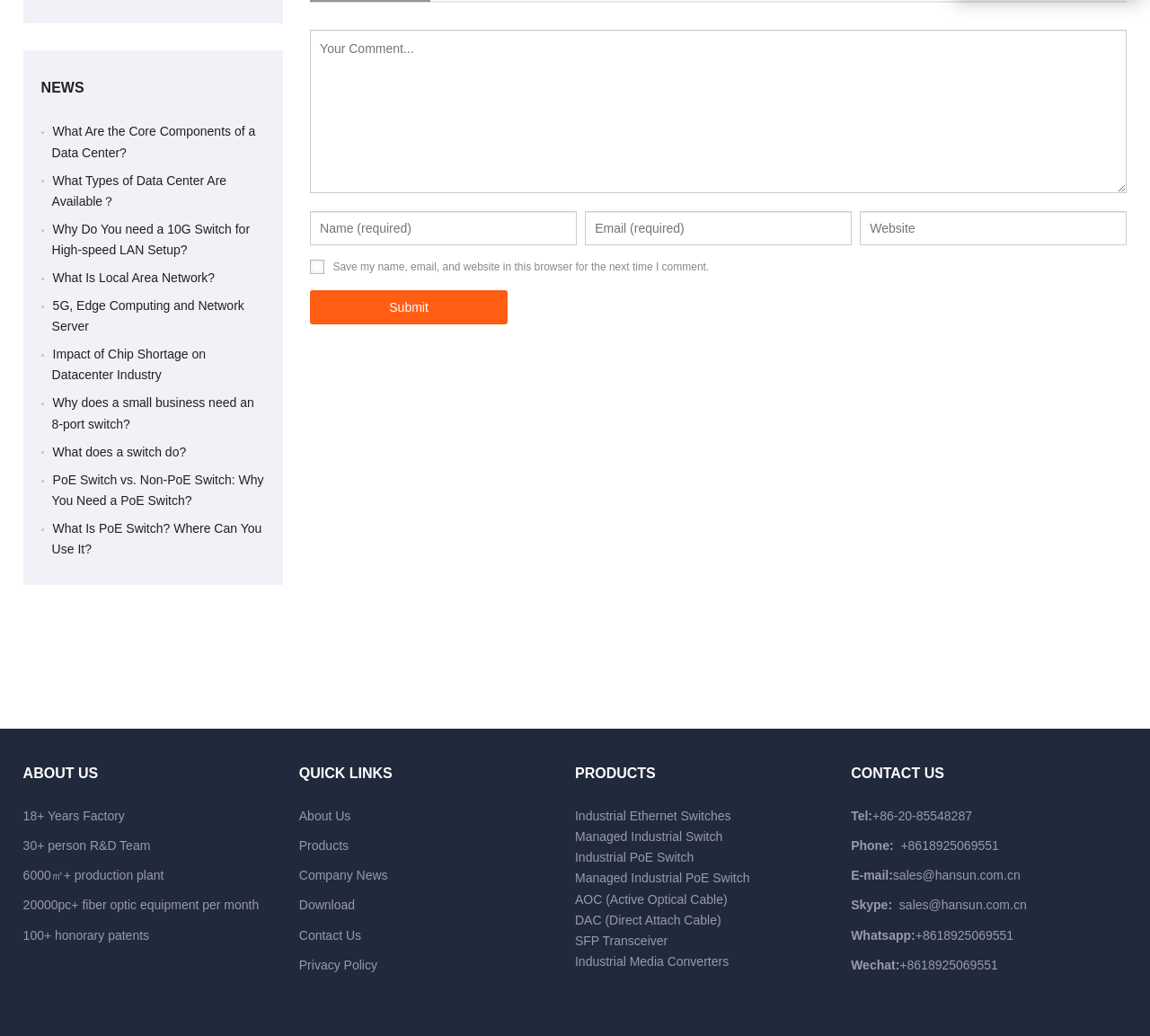How can you contact the company?
From the details in the image, provide a complete and detailed answer to the question.

The 'CONTACT US' section at the bottom of the webpage provides contact information, including phone numbers, email address, Skype, and WhatsApp. This suggests that users can reach out to the company through various communication channels.